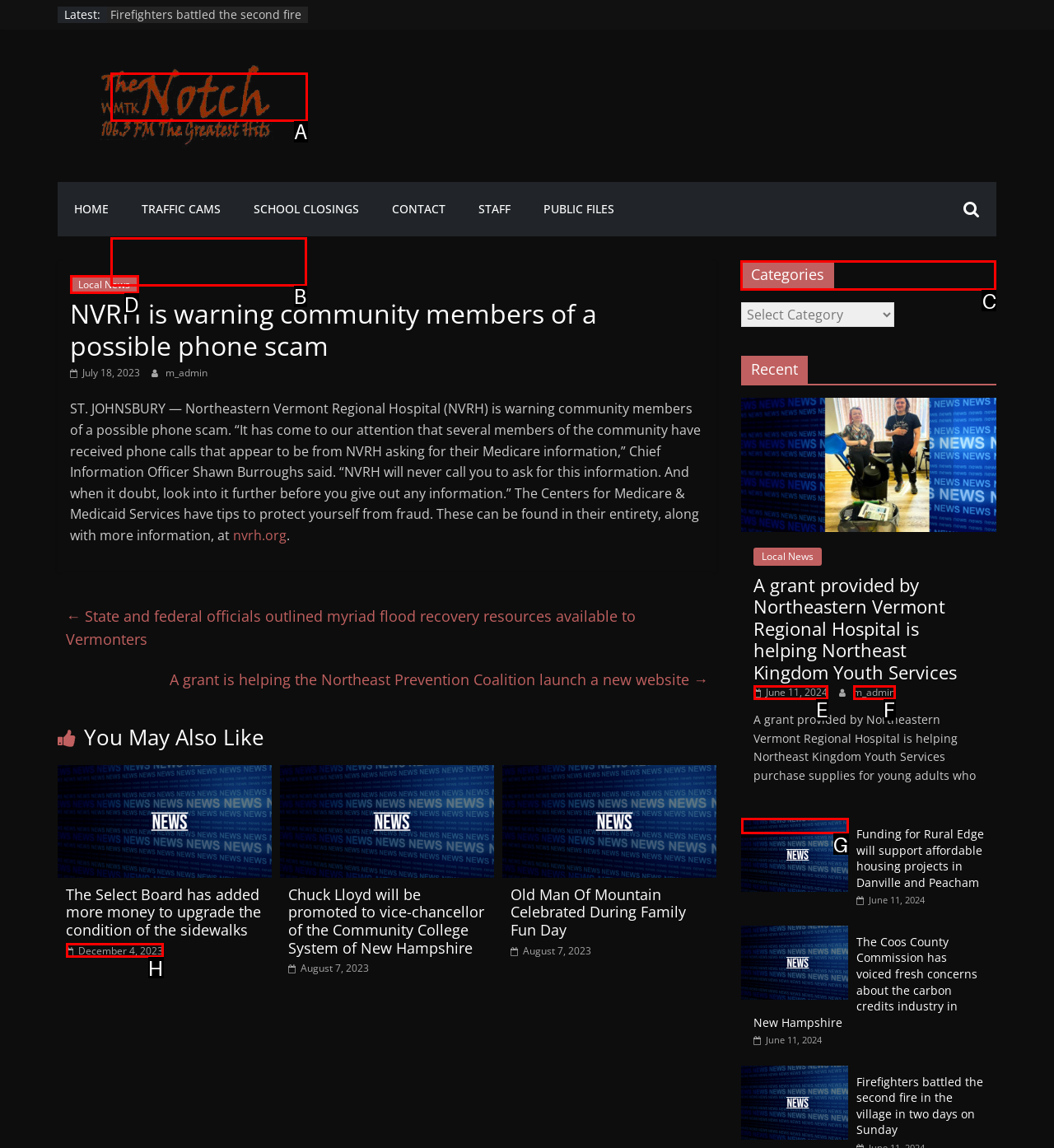Identify the HTML element to select in order to accomplish the following task: Check the 'Categories' section
Reply with the letter of the chosen option from the given choices directly.

C